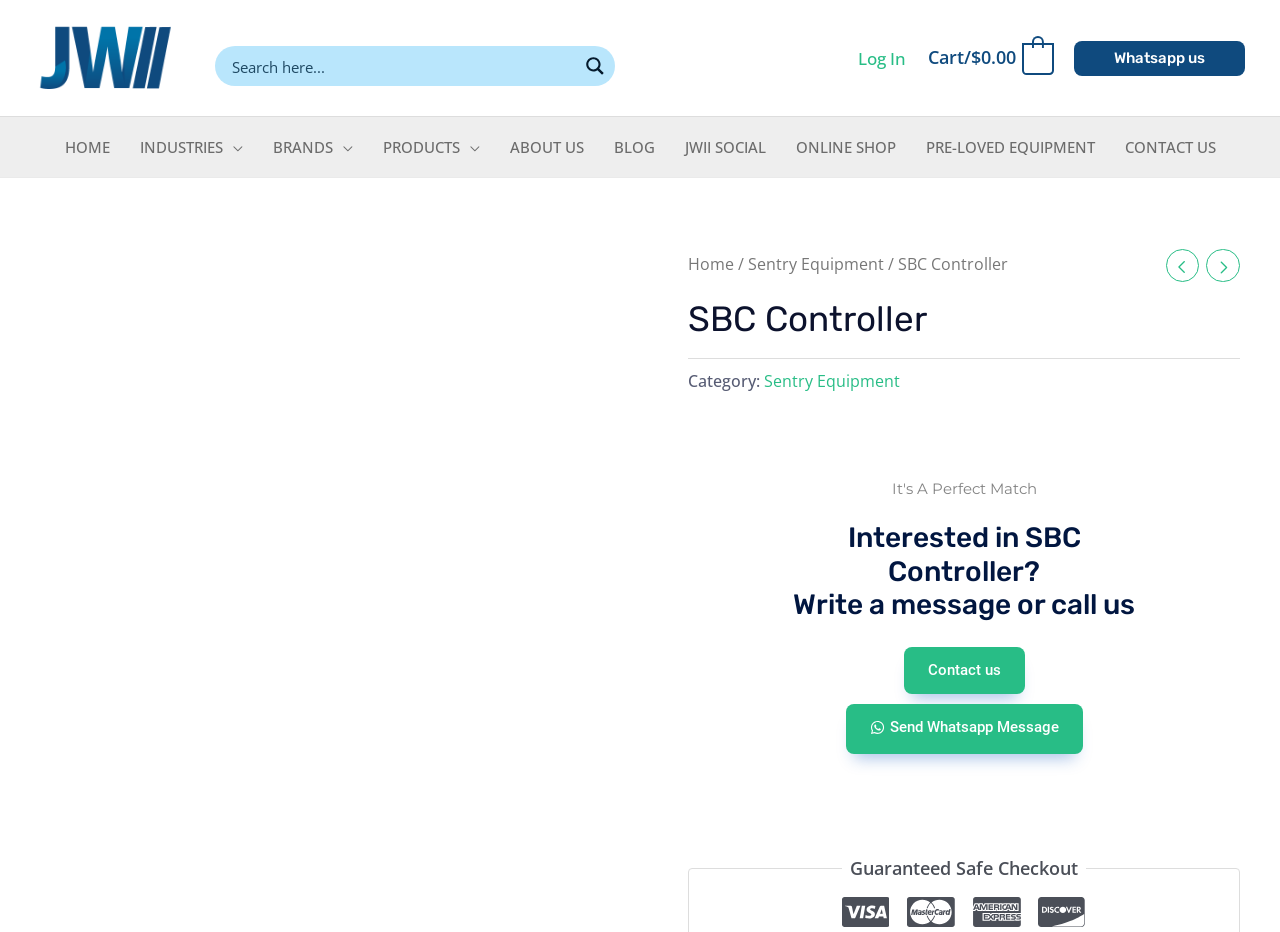Using the element description alt="JWII Industrial Instruments", predict the bounding box coordinates for the UI element. Provide the coordinates in (top-left x, top-left y, bottom-right x, bottom-right y) format with values ranging from 0 to 1.

[0.027, 0.047, 0.138, 0.073]